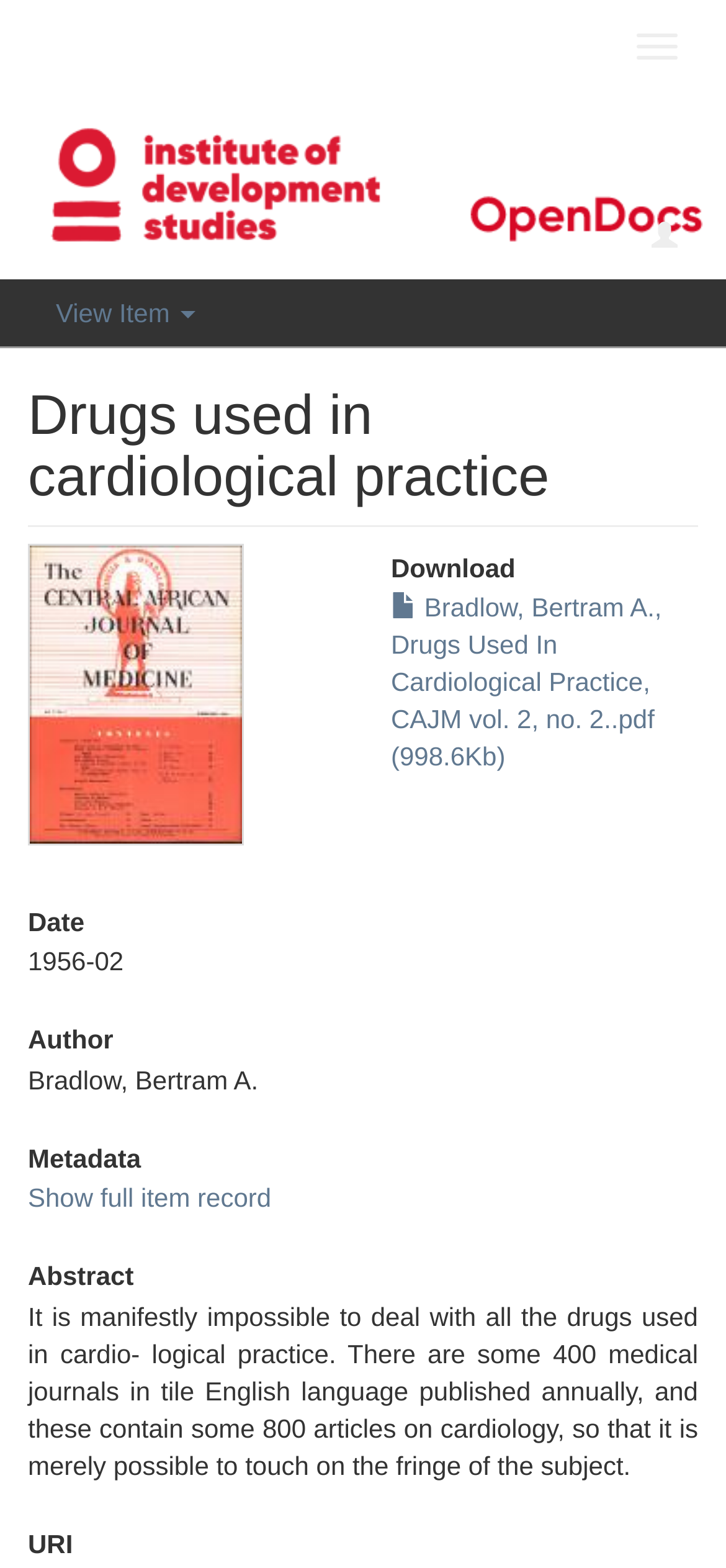Identify the bounding box of the UI element that matches this description: "Show full item record".

[0.038, 0.754, 0.374, 0.773]